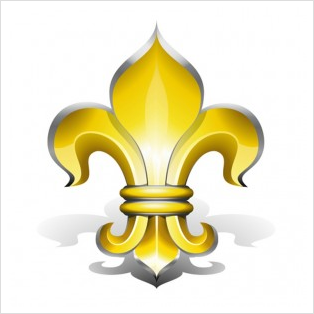What is the color of the background?
Look at the image and provide a detailed response to the question.

The fleur-de-lis is set against a clean white background, which helps to radiate a sense of nobility and tradition, embodying themes of purity and light.